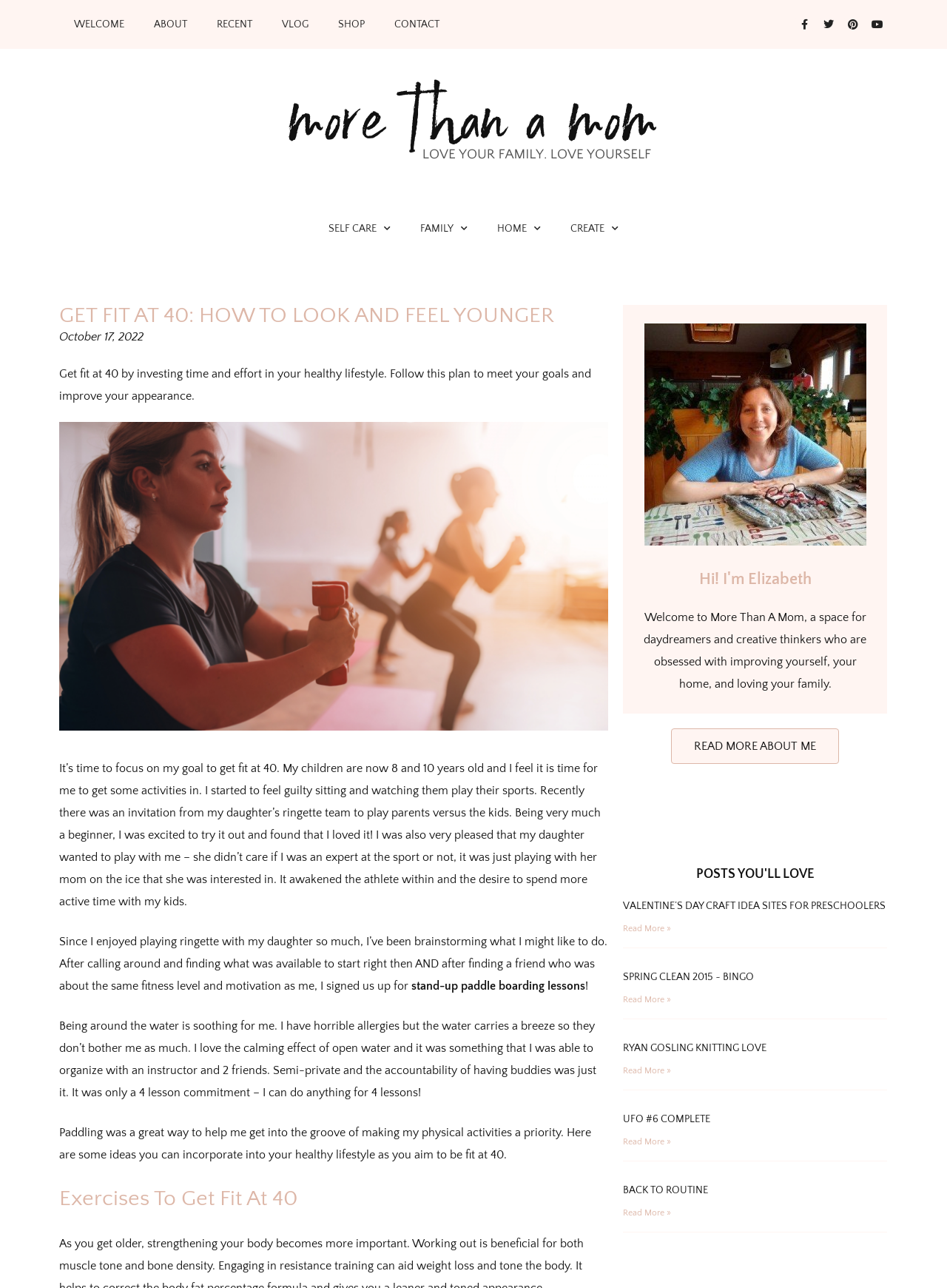What is the topic of the first article?
Using the image, provide a concise answer in one word or a short phrase.

Valentine's Day Craft Idea Sites for Preschoolers